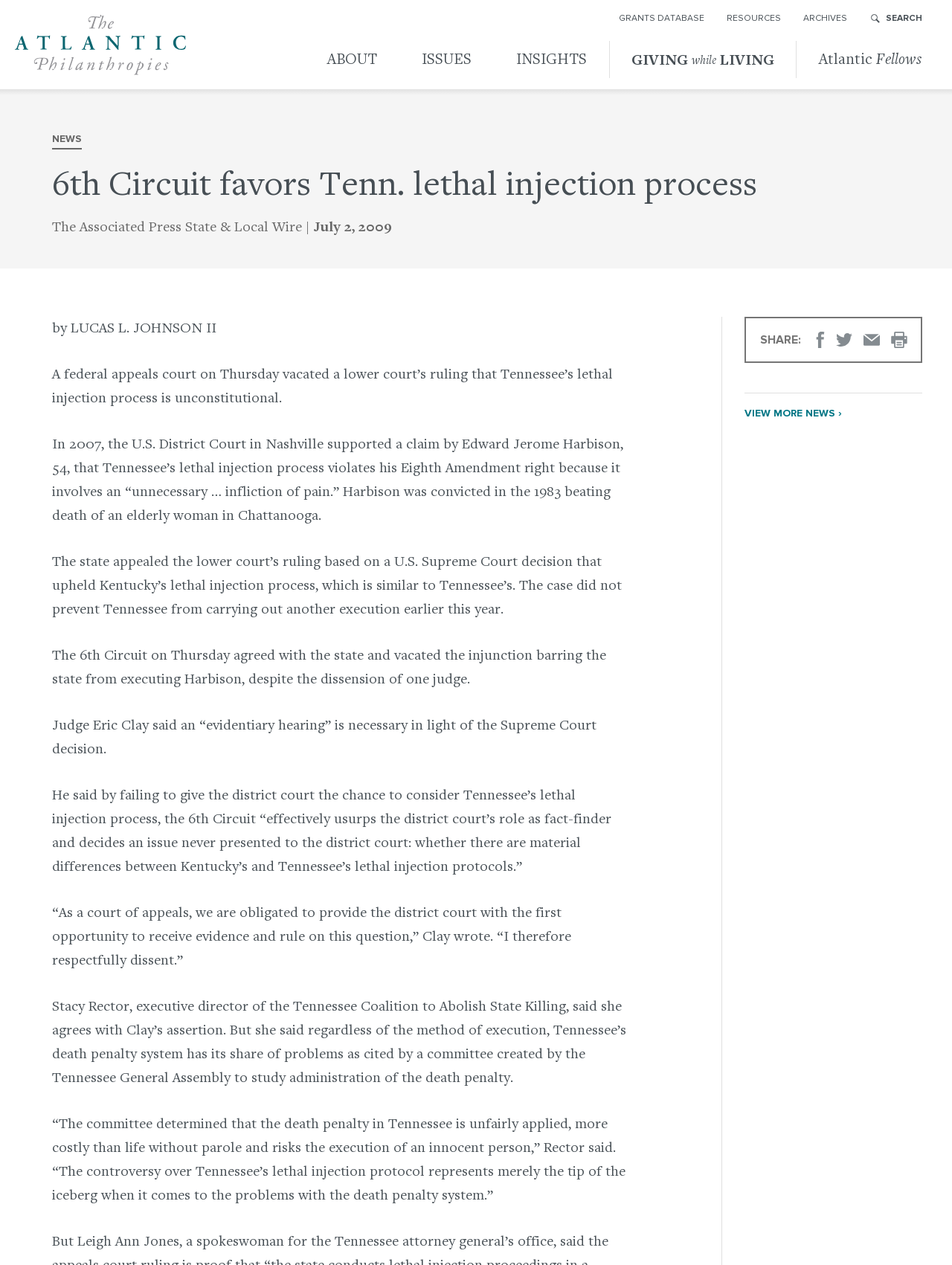Provide the bounding box coordinates for the specified HTML element described in this description: "Archives". The coordinates should be four float numbers ranging from 0 to 1, in the format [left, top, right, bottom].

[0.844, 0.006, 0.89, 0.024]